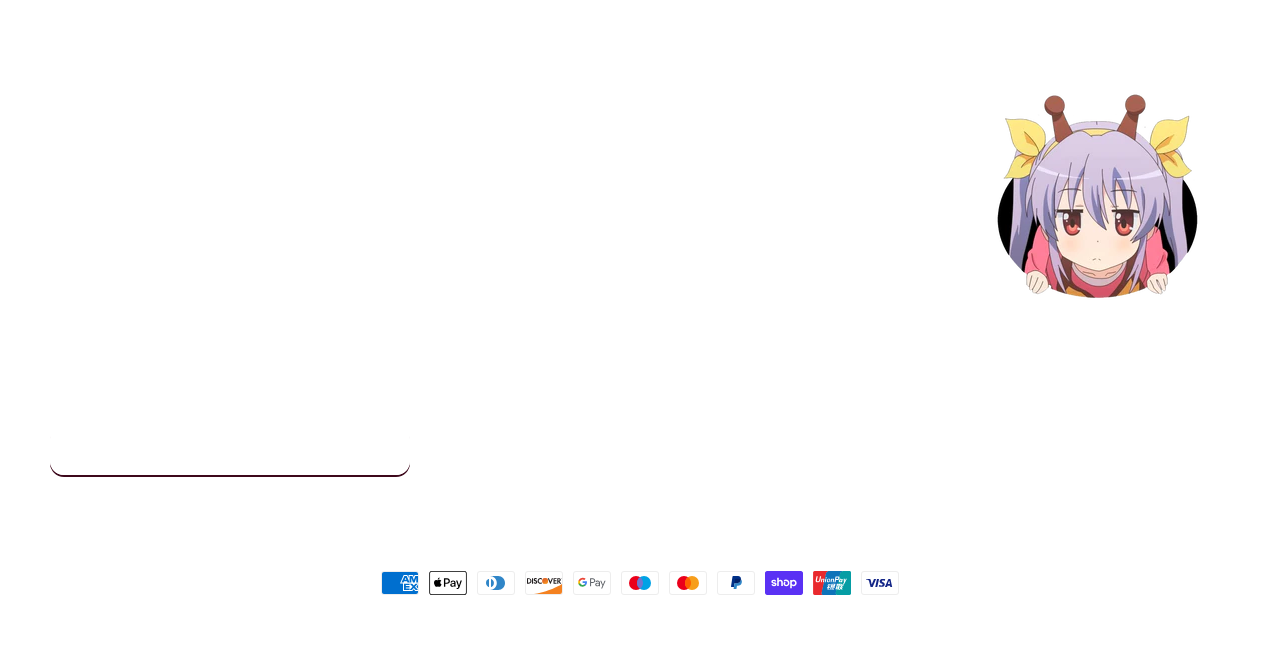Could you highlight the region that needs to be clicked to execute the instruction: "Click on Terms of Service"?

[0.039, 0.17, 0.129, 0.216]